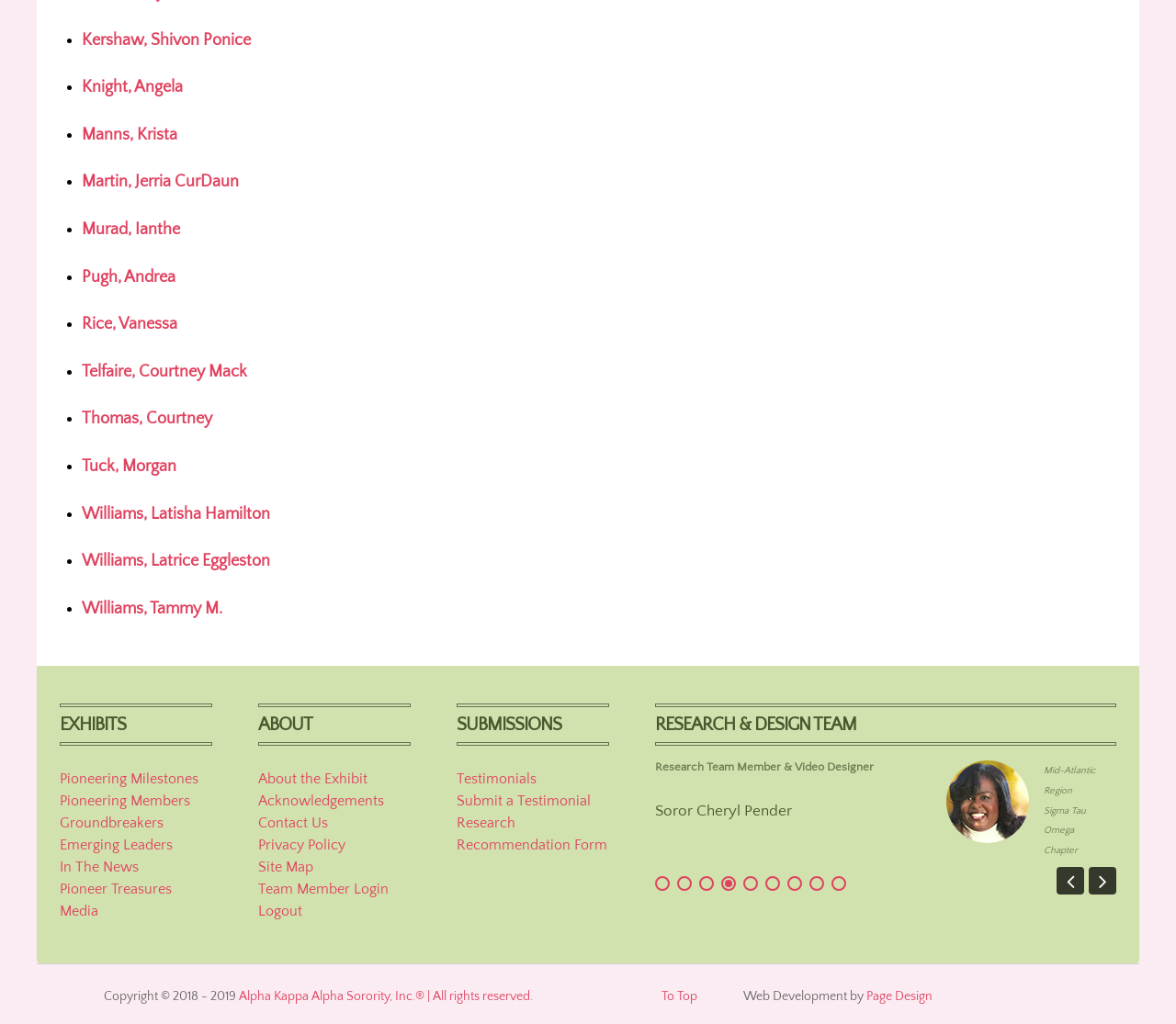Please find the bounding box for the UI element described by: "Testimonials".

[0.388, 0.75, 0.518, 0.772]